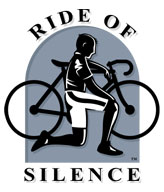What is the phrase written above the silhouette?
Based on the image, answer the question with as much detail as possible.

According to the caption, the phrase 'RIDE OF SILENCE' is artistically placed above the silhouette of a cyclist kneeling next to a bicycle, emphasizing the somber and reflective nature of the event.